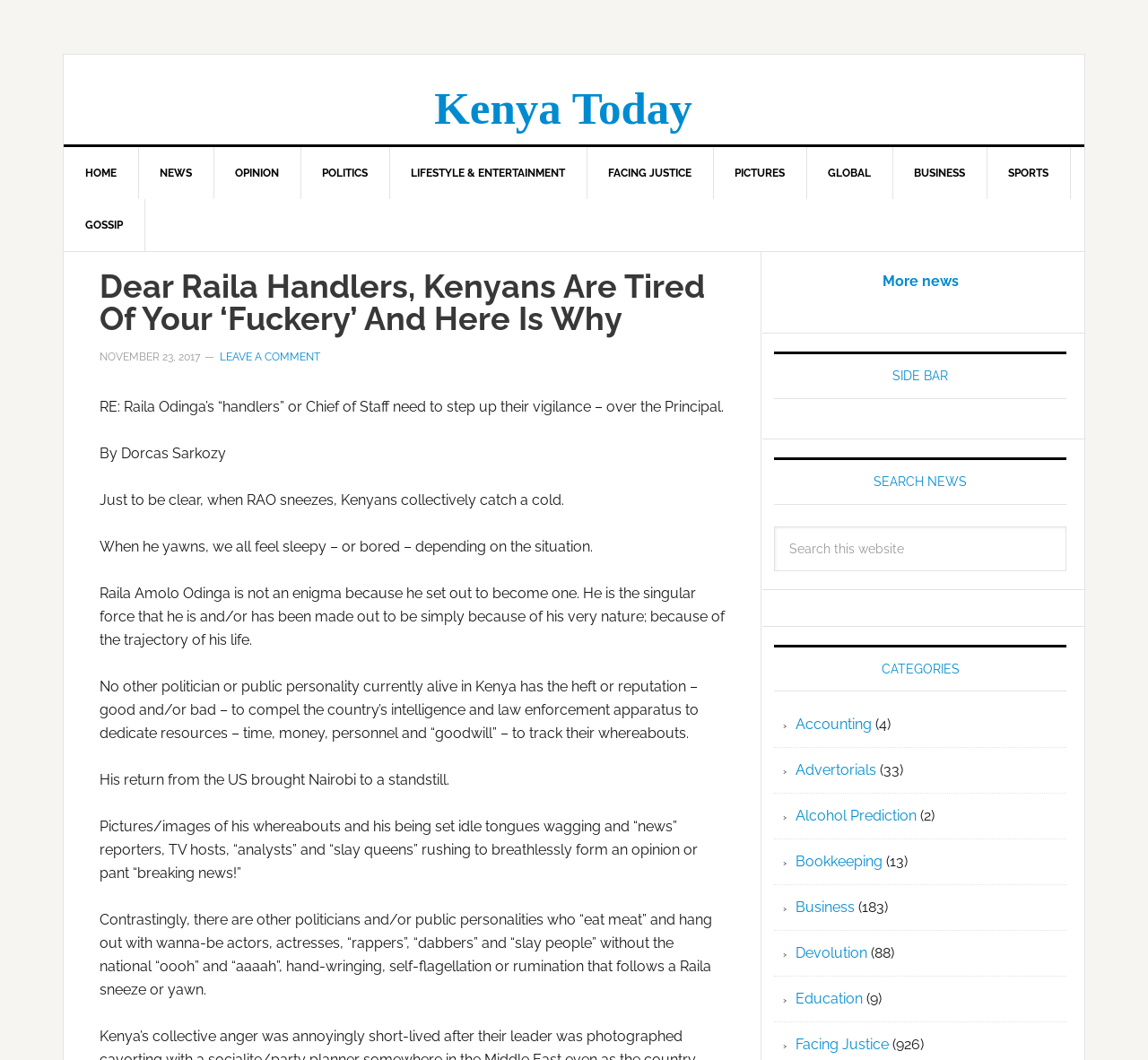Find the bounding box coordinates for the area that should be clicked to accomplish the instruction: "Click on the 'More news' link".

[0.768, 0.257, 0.835, 0.273]